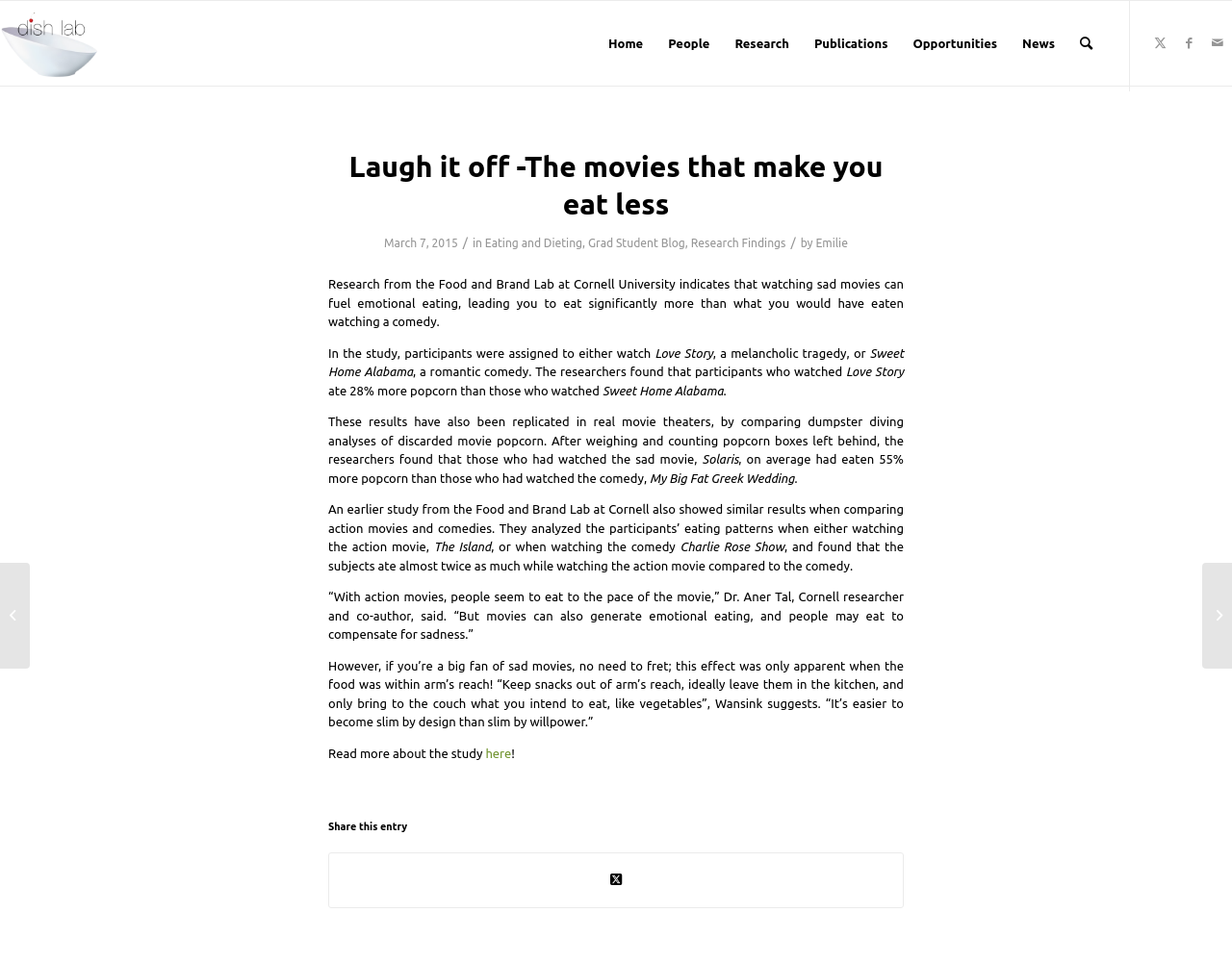Please provide a detailed answer to the question below based on the screenshot: 
What is the effect of watching action movies on eating patterns?

According to the study, watching action movies can lead to eating more, as people tend to eat to the pace of the movie. This is in contrast to watching comedies, which do not have the same effect.